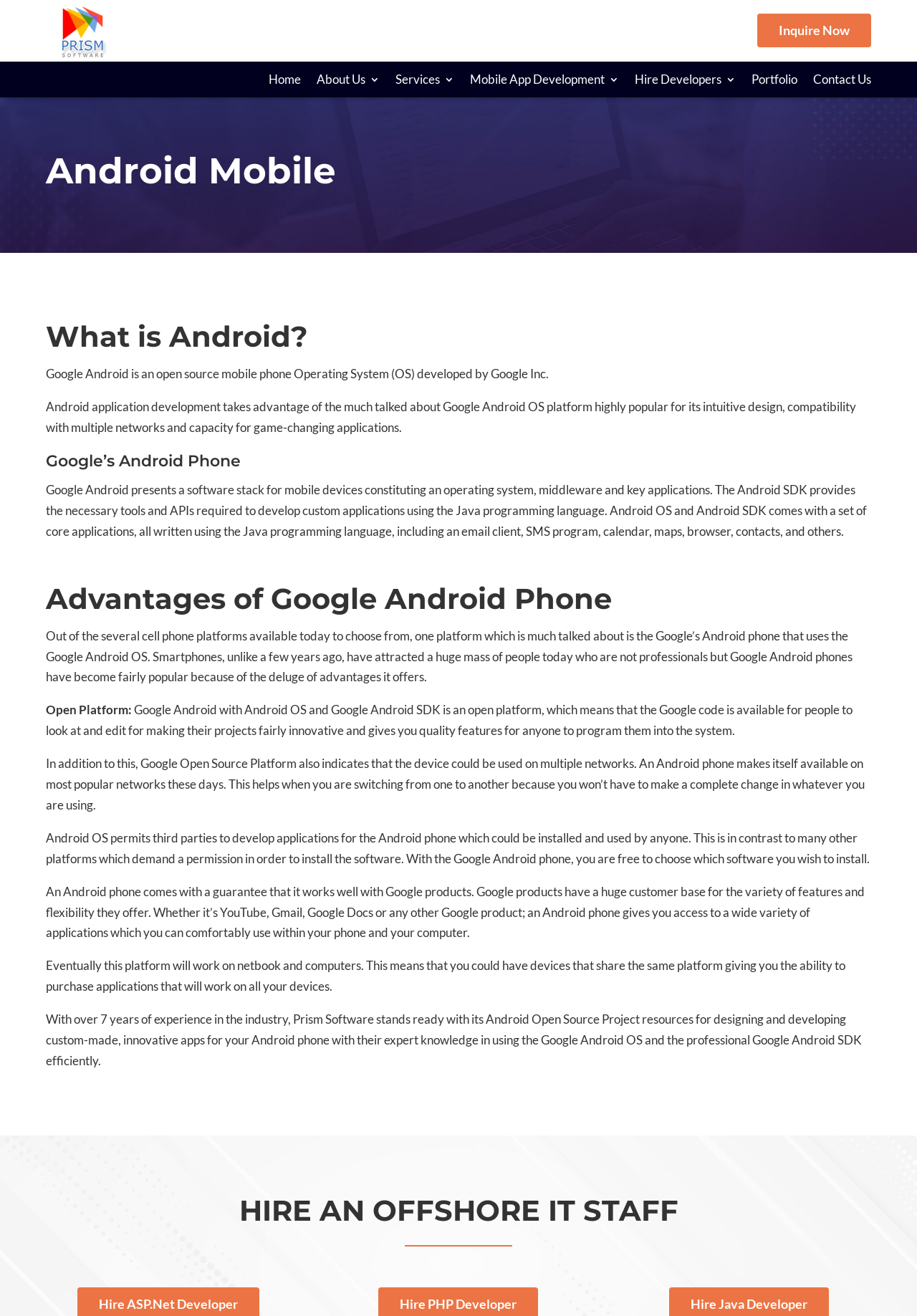Please identify the bounding box coordinates of the element that needs to be clicked to execute the following command: "Click on the 'Mobile App Development' link". Provide the bounding box using four float numbers between 0 and 1, formatted as [left, top, right, bottom].

[0.512, 0.057, 0.675, 0.069]